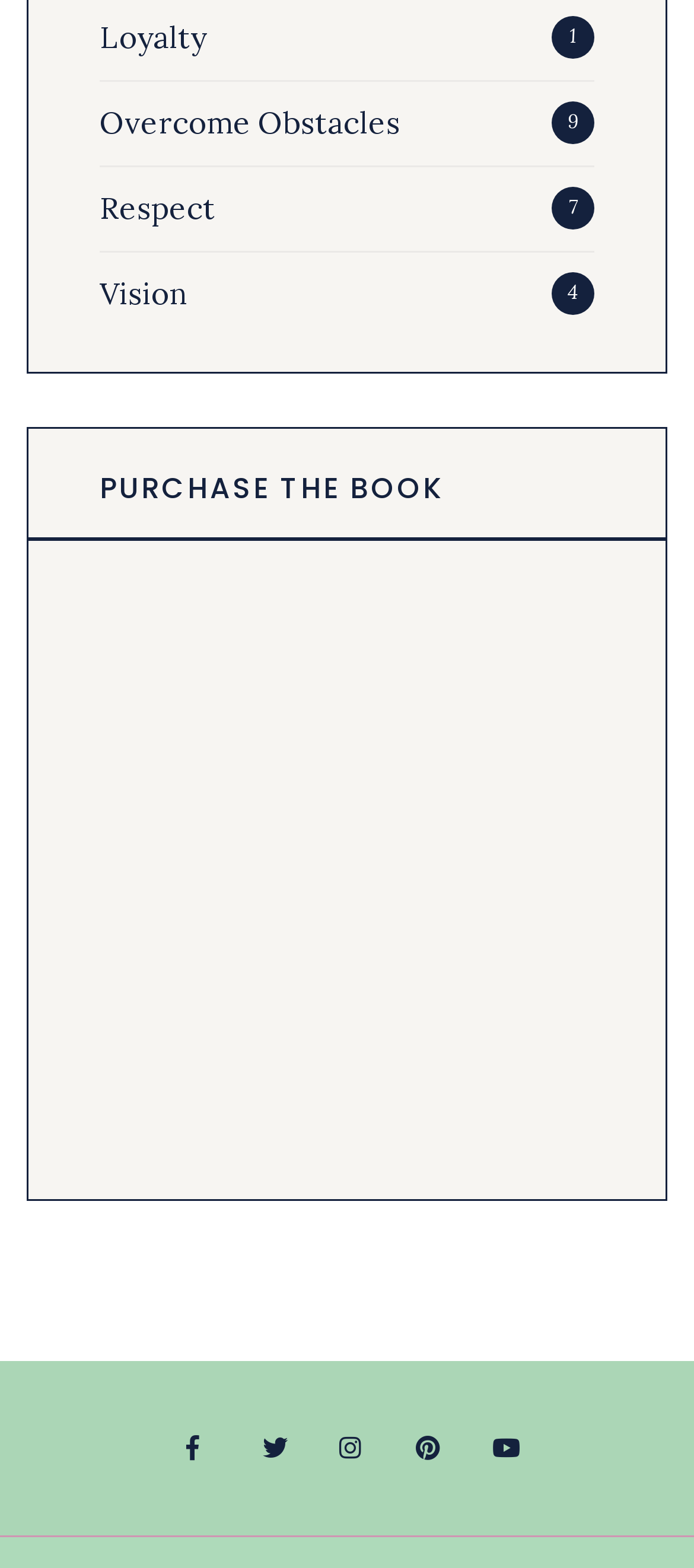Locate the bounding box of the user interface element based on this description: "PROJECT CONTROLS".

None